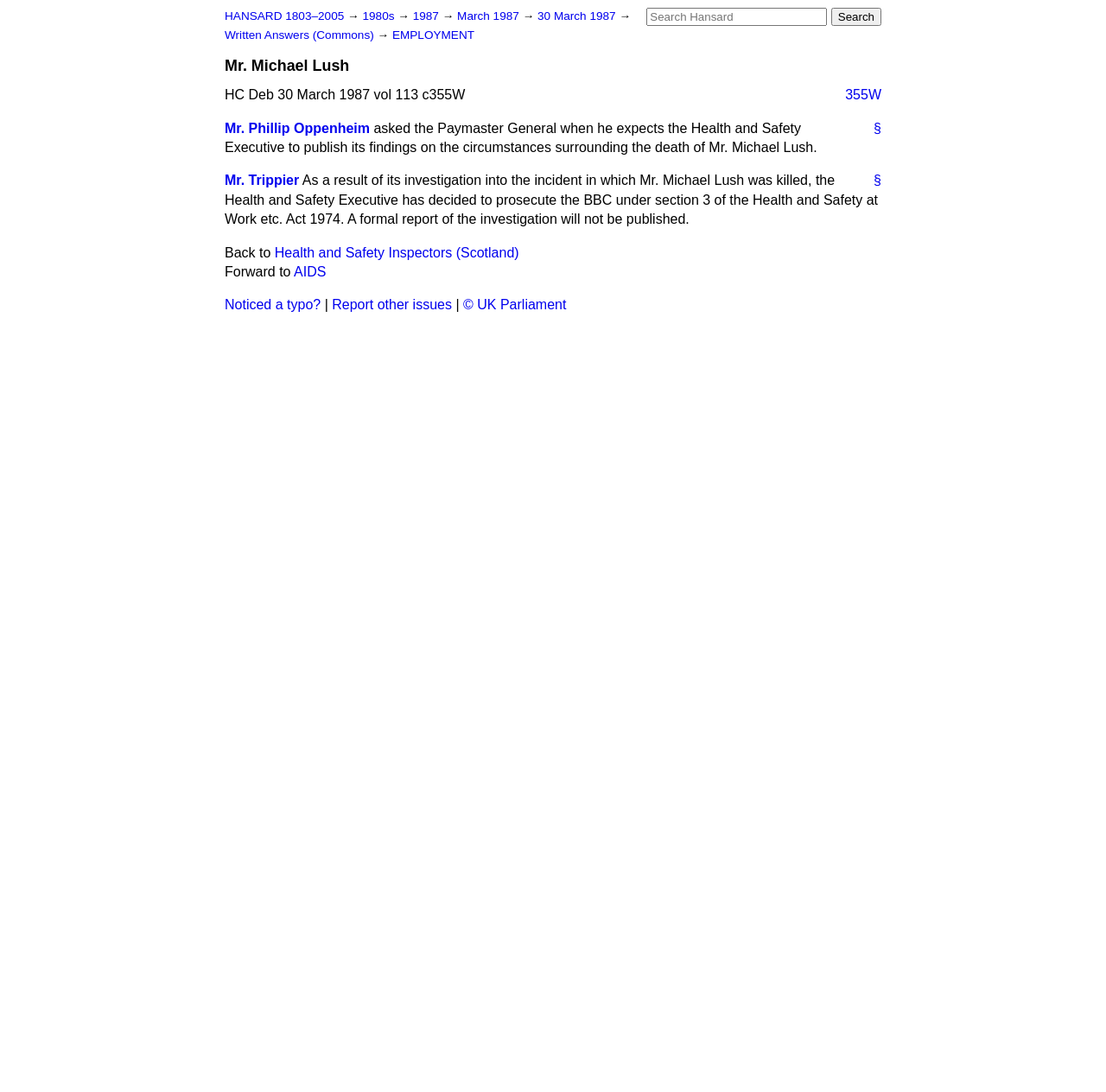Please mark the bounding box coordinates of the area that should be clicked to carry out the instruction: "Go to HANSARD 1803–2005".

[0.203, 0.009, 0.311, 0.021]